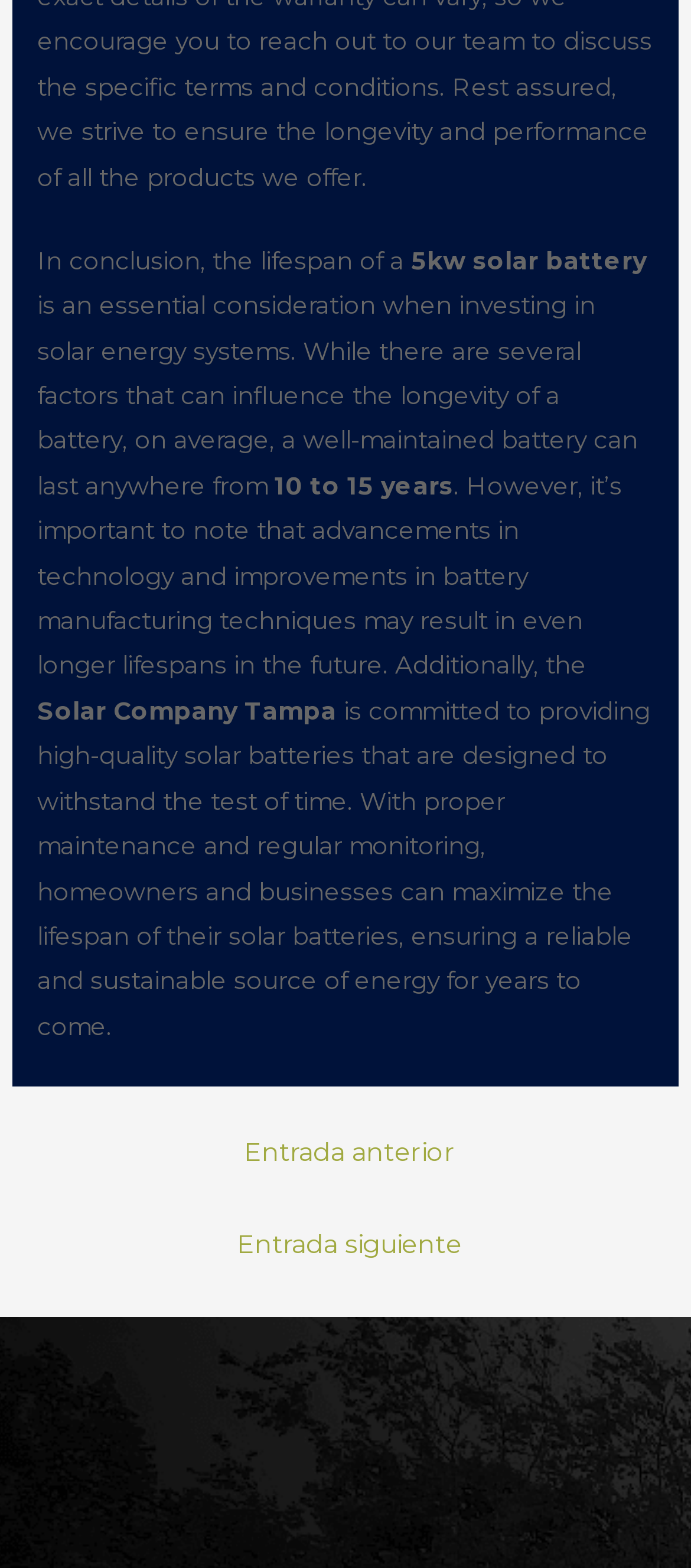Respond with a single word or short phrase to the following question: 
What is the purpose of proper maintenance and regular monitoring of solar batteries?

To maximize lifespan